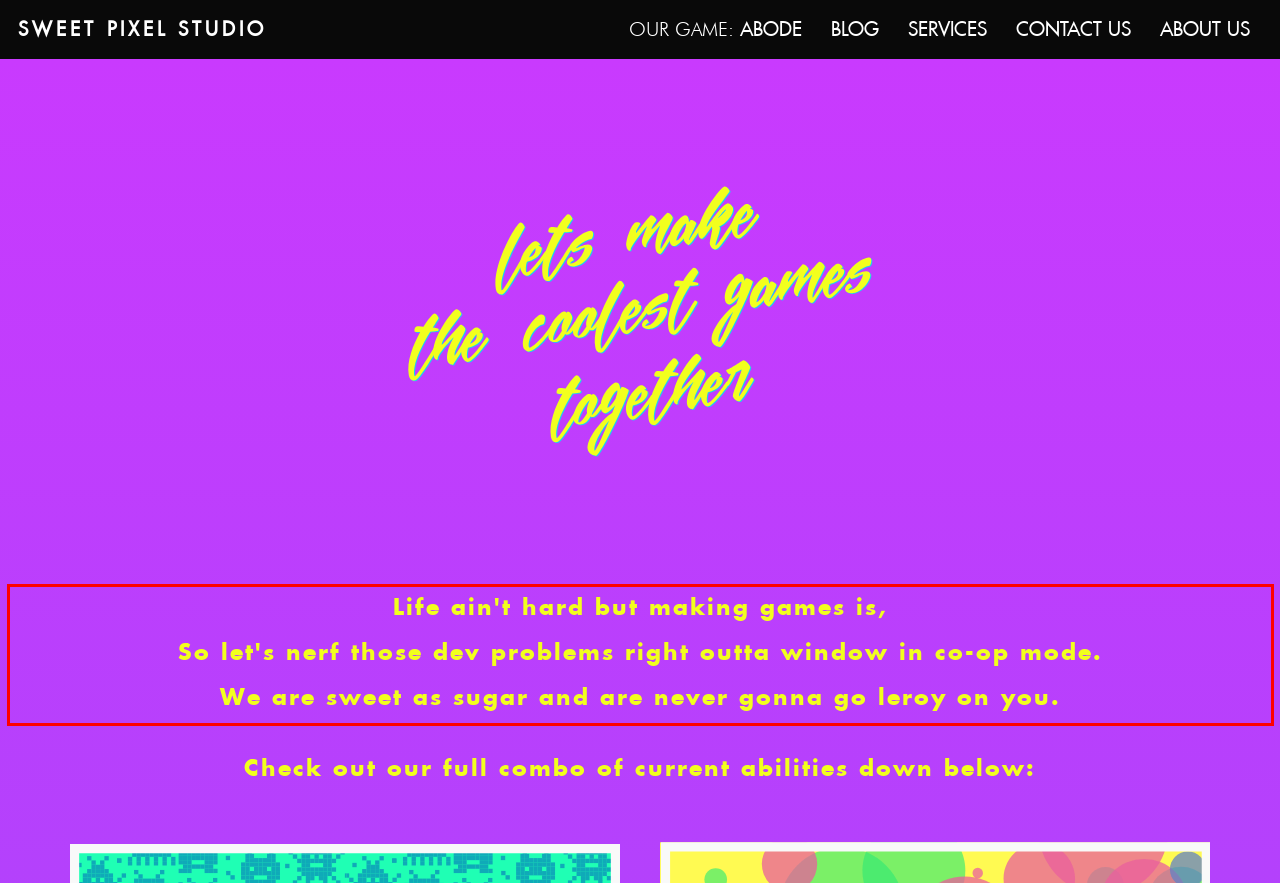With the provided screenshot of a webpage, locate the red bounding box and perform OCR to extract the text content inside it.

Life ain't hard but making games is, So let's nerf those dev problems right outta window in co-op mode. We are sweet as sugar and are never gonna go leroy on you.